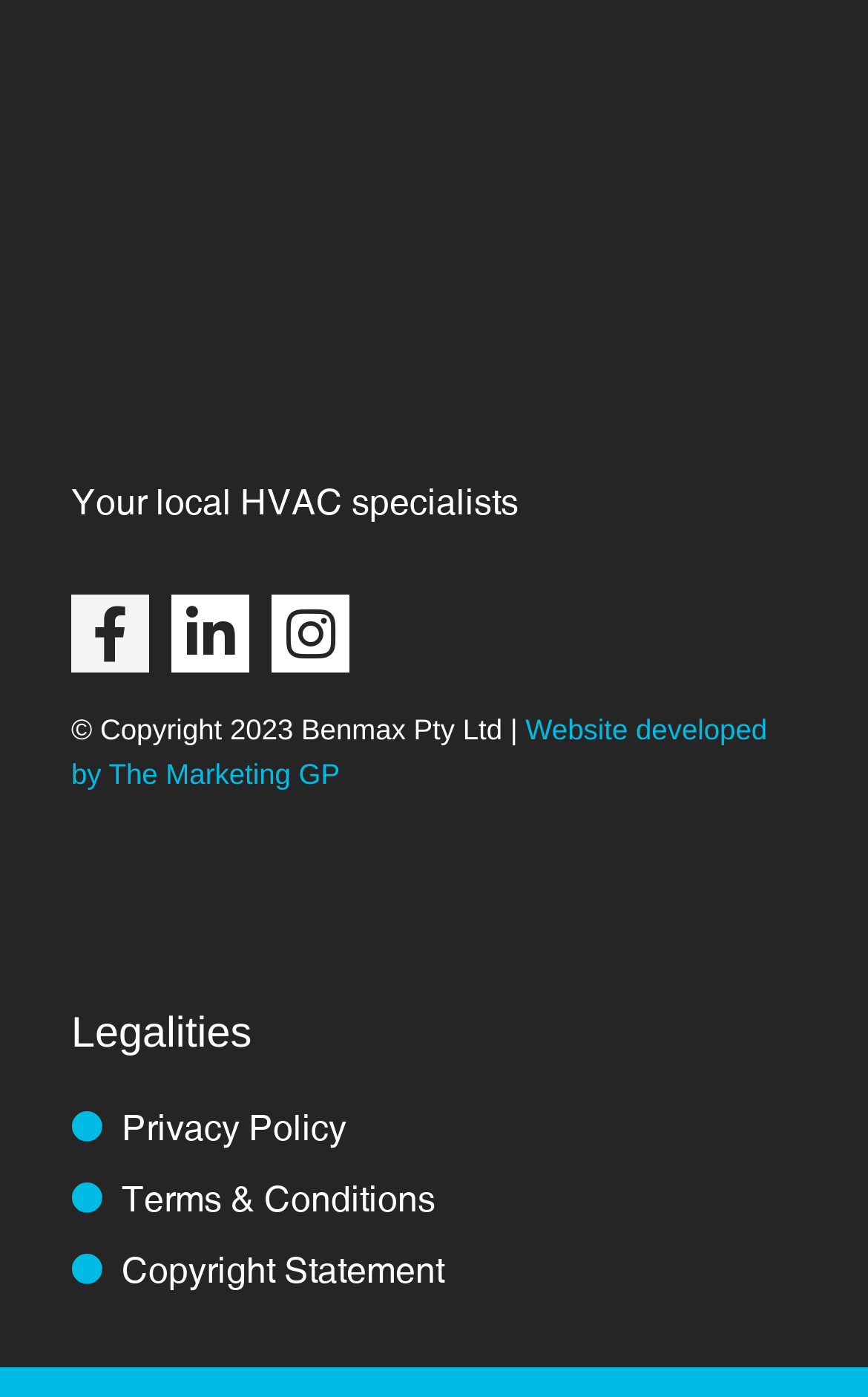Using the webpage screenshot, find the UI element described by Copyright Statement. Provide the bounding box coordinates in the format (top-left x, top-left y, bottom-right x, bottom-right y), ensuring all values are floating point numbers between 0 and 1.

[0.082, 0.89, 0.918, 0.928]